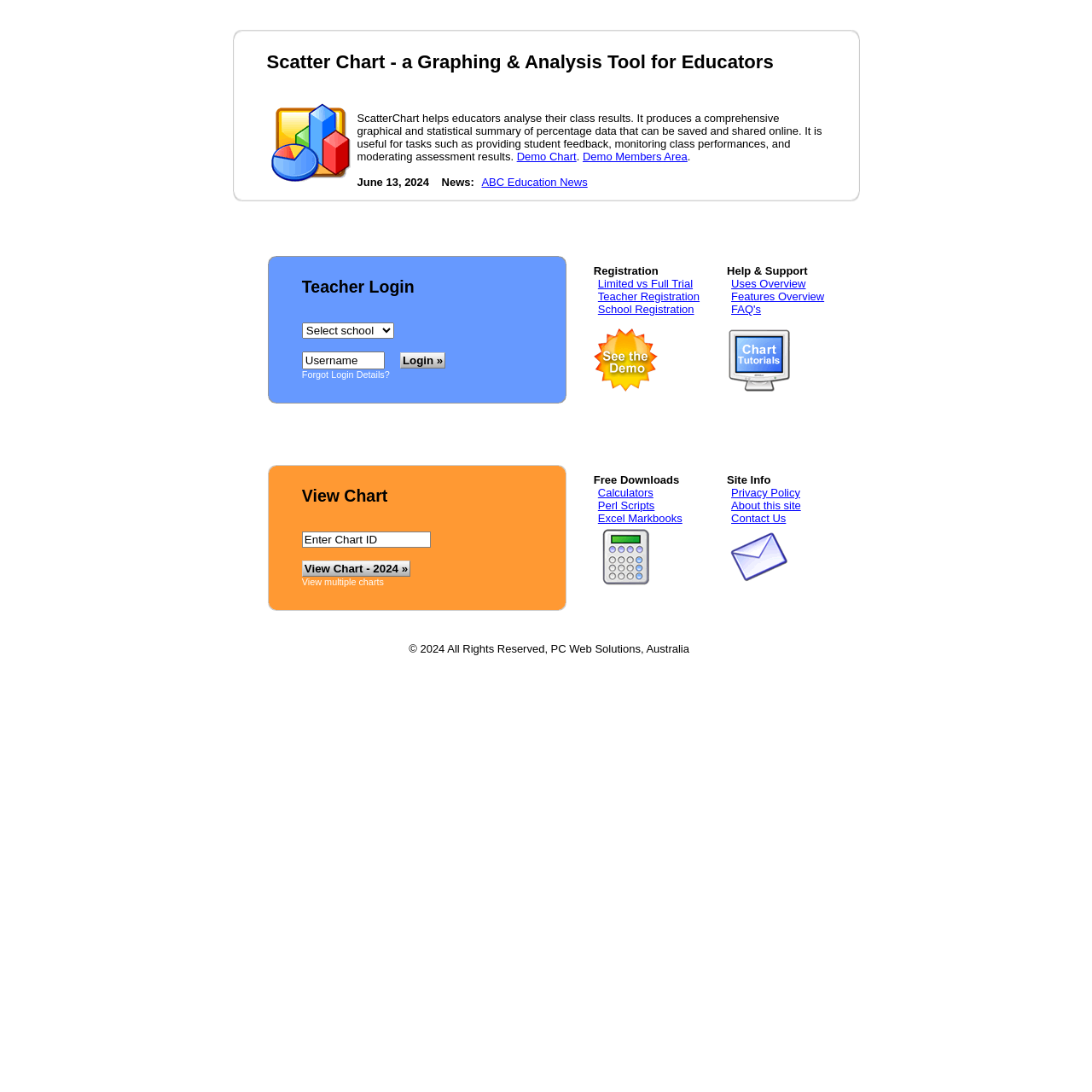Answer the question with a brief word or phrase:
What is the copyright information of this website?

2024, PC Web Solutions, Australia